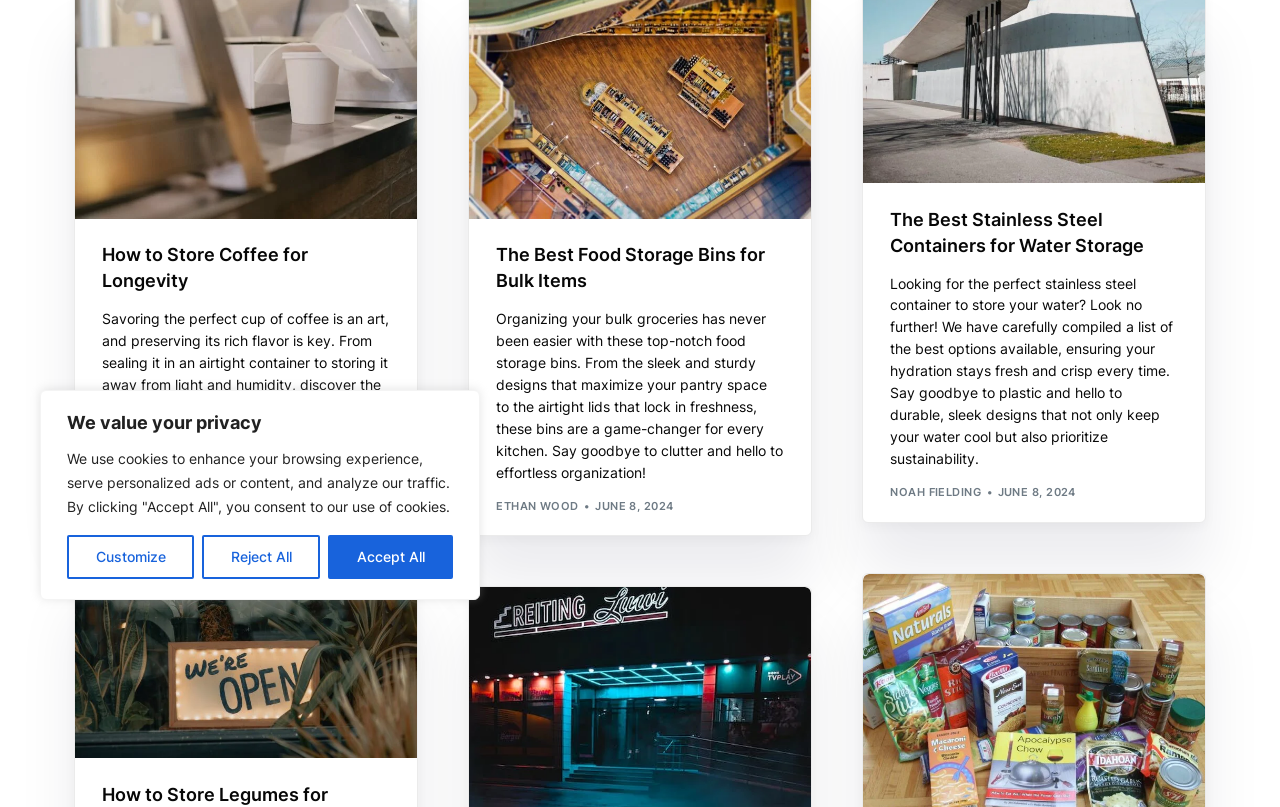Bounding box coordinates are specified in the format (top-left x, top-left y, bottom-right x, bottom-right y). All values are floating point numbers bounded between 0 and 1. Please provide the bounding box coordinate of the region this sentence describes: Food & Water Storage

[0.701, 0.757, 0.816, 0.771]